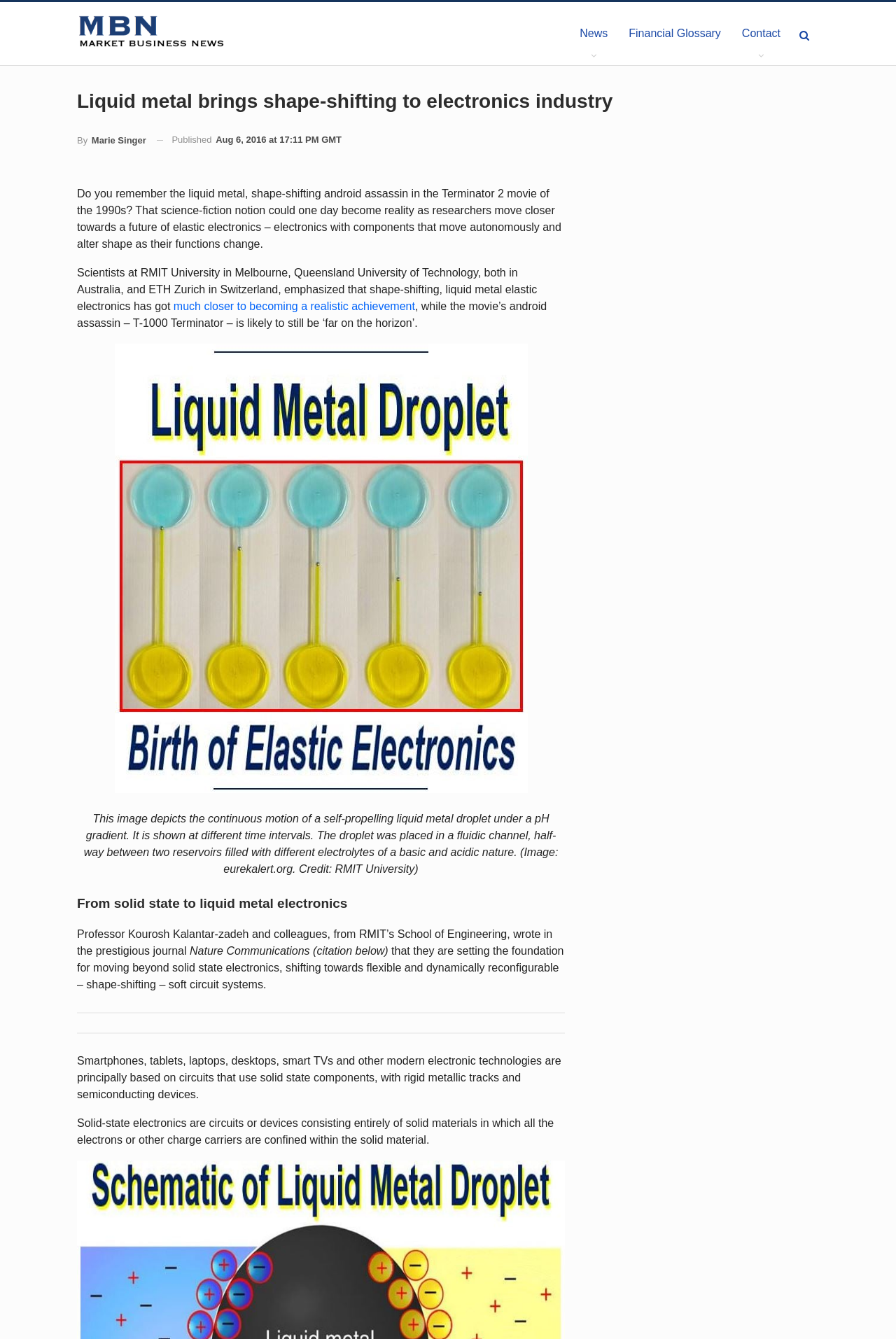What is the current state of electronics technology?
Using the information from the image, provide a comprehensive answer to the question.

According to the article, the current state of electronics technology is based on solid state components, with rigid metallic tracks and semiconducting devices. This is stated in the sentence 'Smartphones, tablets, laptops, desktops, smart TVs and other modern electronic technologies are principally based on circuits that use solid state components, with rigid metallic tracks and semiconducting devices'.